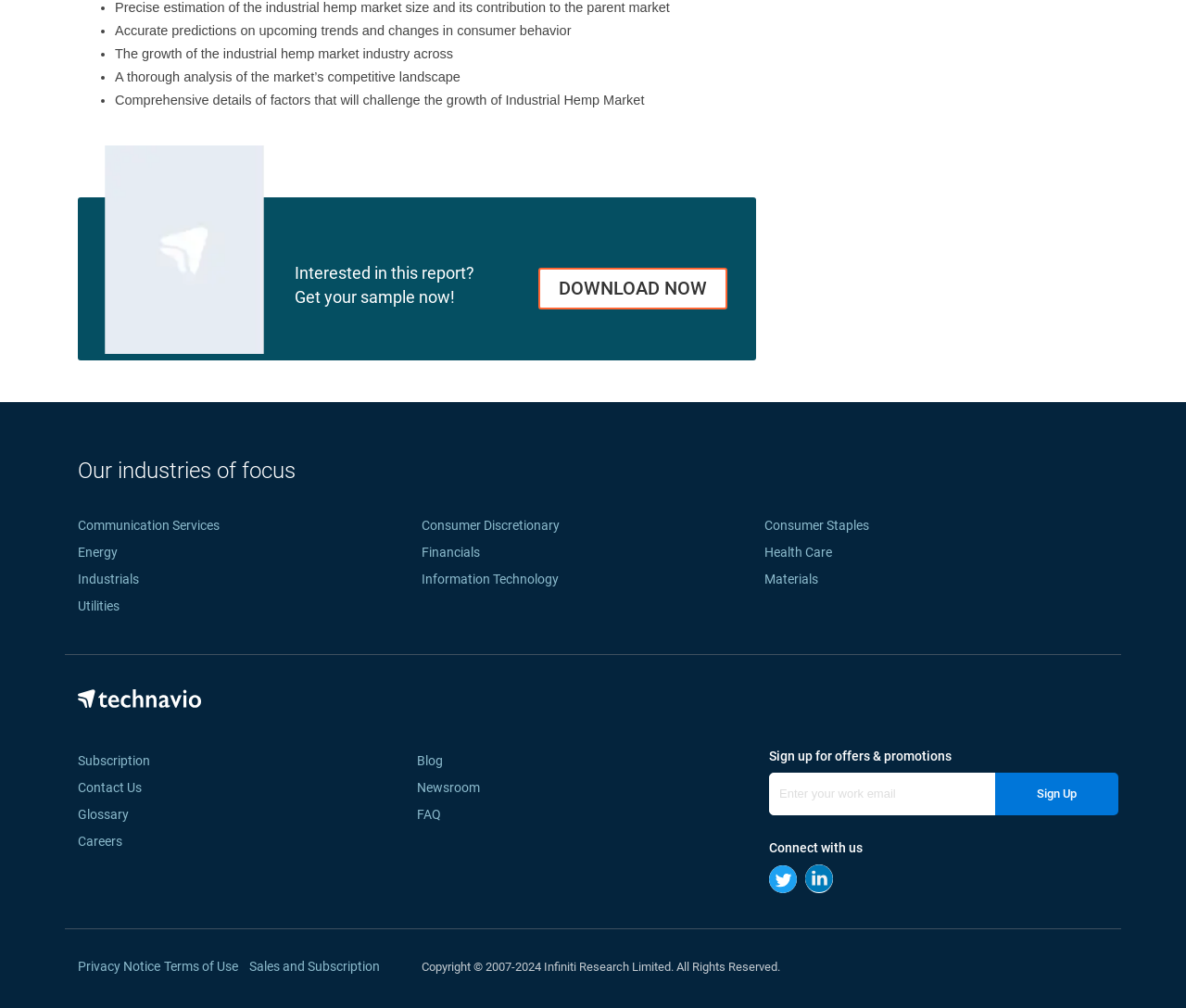Given the element description alt="Linkedin", predict the bounding box coordinates for the UI element in the webpage screenshot. The format should be (top-left x, top-left y, bottom-right x, bottom-right y), and the values should be between 0 and 1.

[0.679, 0.864, 0.702, 0.878]